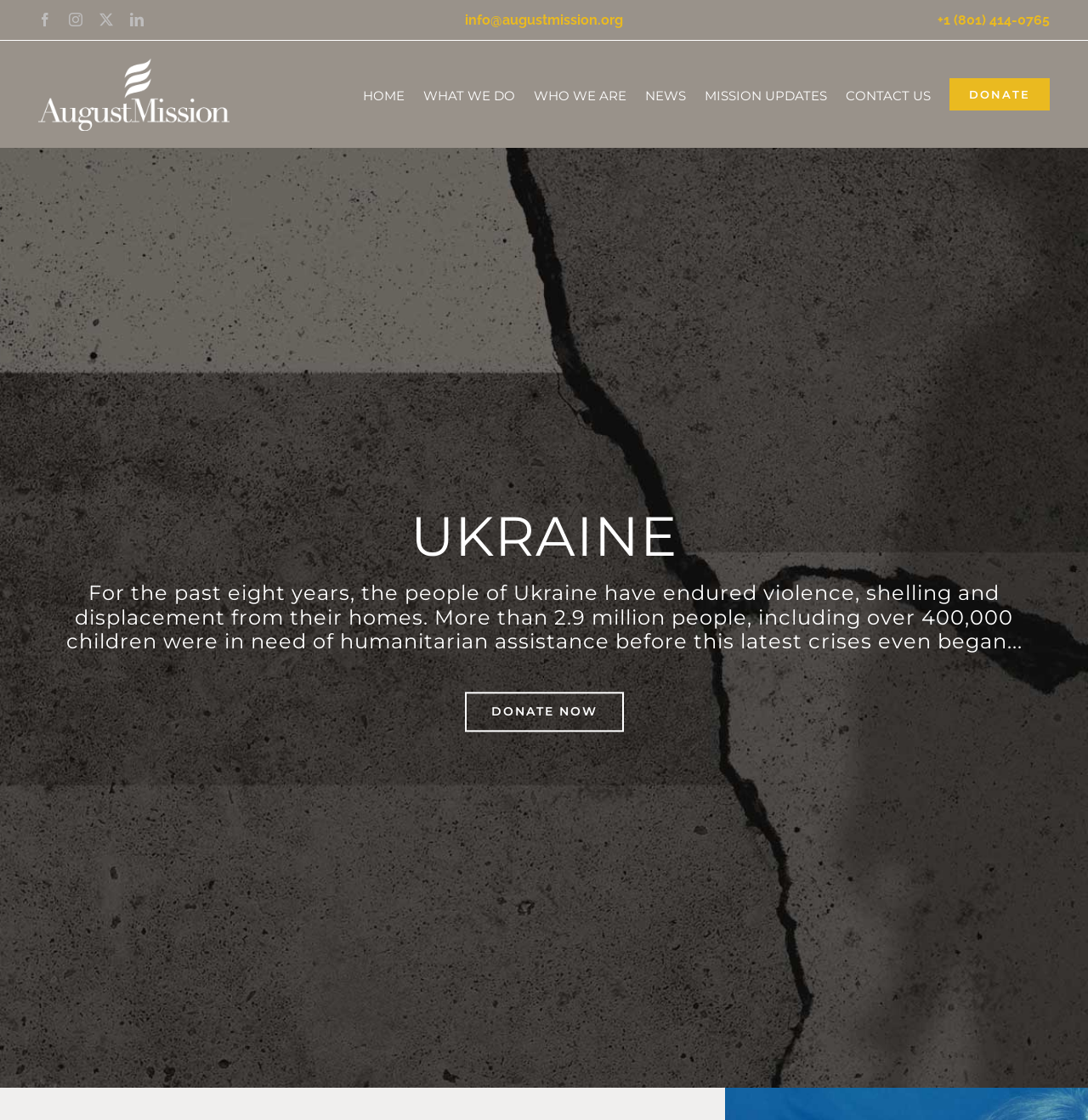How many people are in need of humanitarian assistance in Ukraine?
Please use the visual content to give a single word or phrase answer.

2.9 million